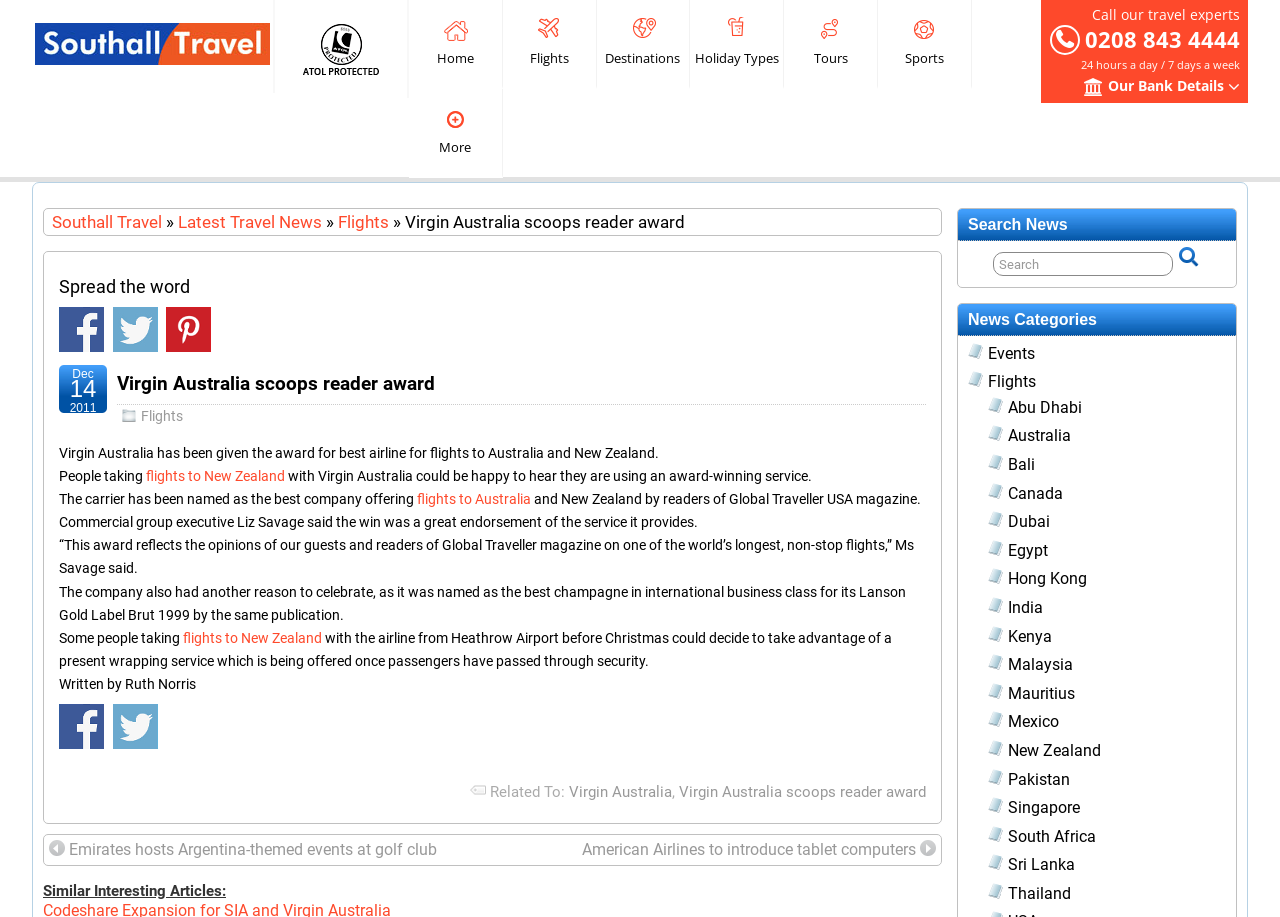Locate the bounding box coordinates of the area that needs to be clicked to fulfill the following instruction: "Call the travel experts at 0208 843 4444". The coordinates should be in the format of four float numbers between 0 and 1, namely [left, top, right, bottom].

[0.82, 0.027, 0.969, 0.06]